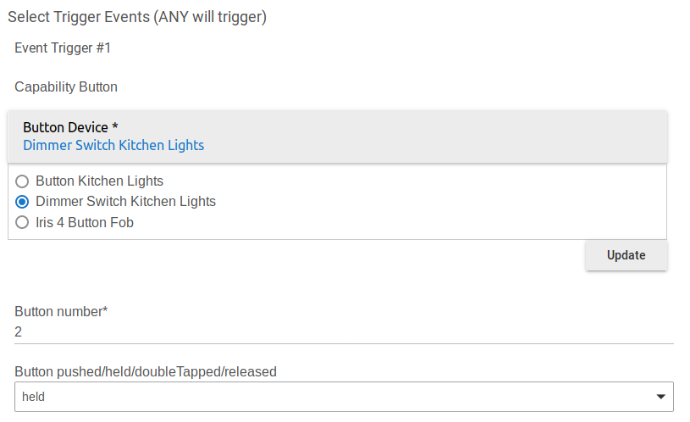Give a detailed account of the contents of the image.

The image showcases a user interface for configuring trigger events related to smart home devices, specifically a dimmer switch for kitchen lights. The design features a clear selection area for button devices, allowing users to choose their desired hardware from a dropdown list, indicating options like "Button Kitchen Lights" and "Iris 4 Button Fob." 

The interface includes fields for specifying the button number and the action type, with options for how the button is pressed—whether held, tapped, or released. A prominent "Update" button facilitates the saving of the selected configurations. This layout emphasizes ease of use, targeting those looking to customize their smart home experience effectively.